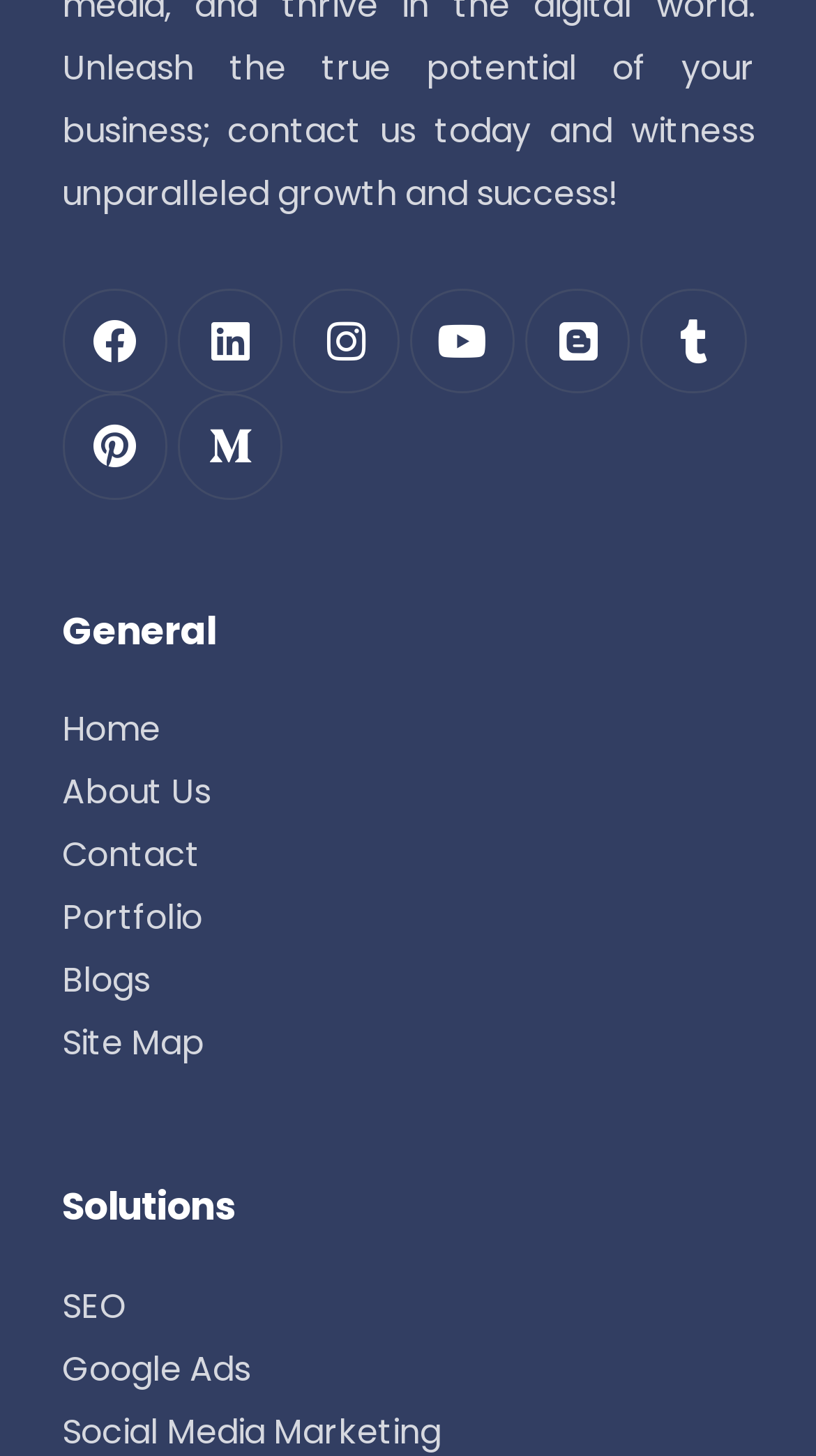Using the provided element description: "Read more »", determine the bounding box coordinates of the corresponding UI element in the screenshot.

None